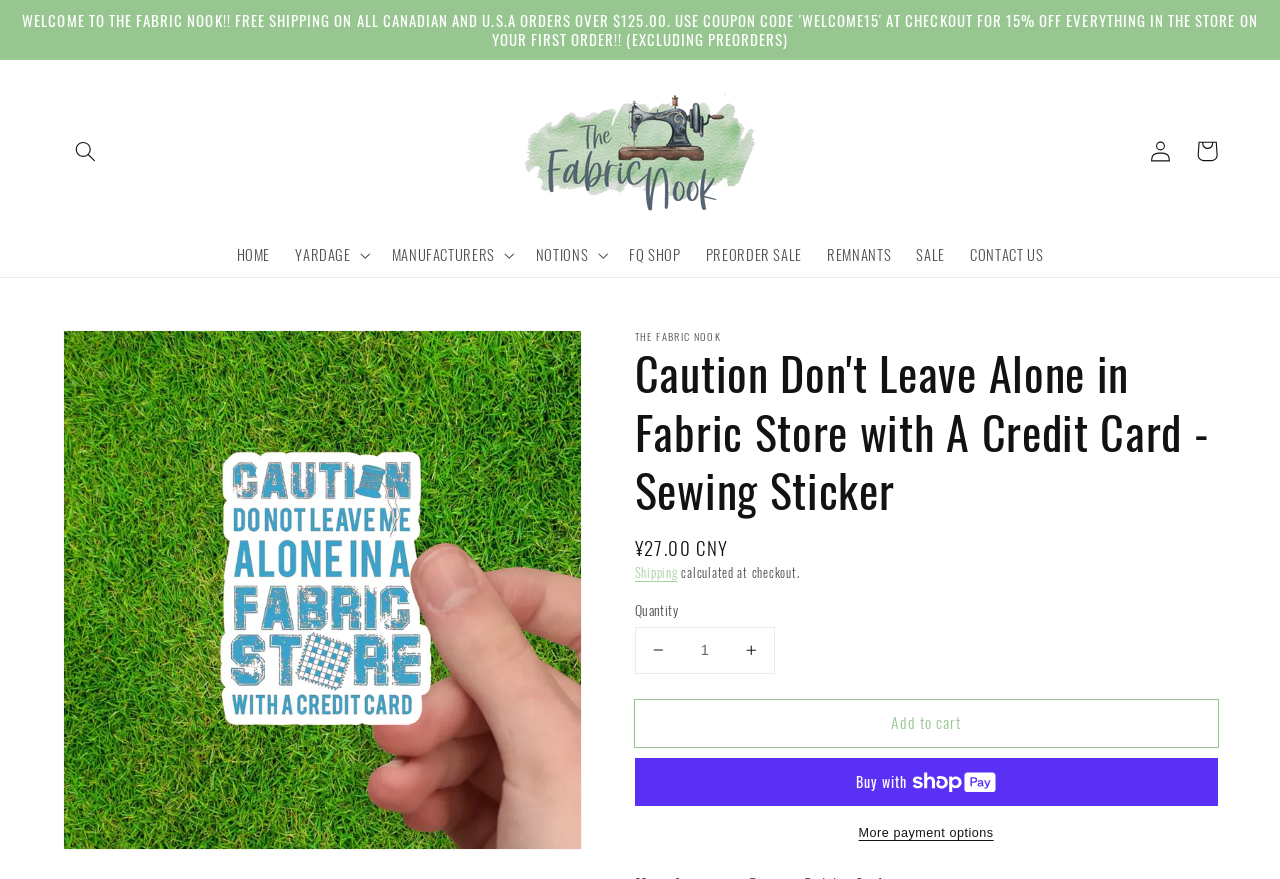What is the price of the product?
Please respond to the question with as much detail as possible.

The price of the product is mentioned in the webpage content as '¥27.00 CNY', which is the regular price of the sticker.